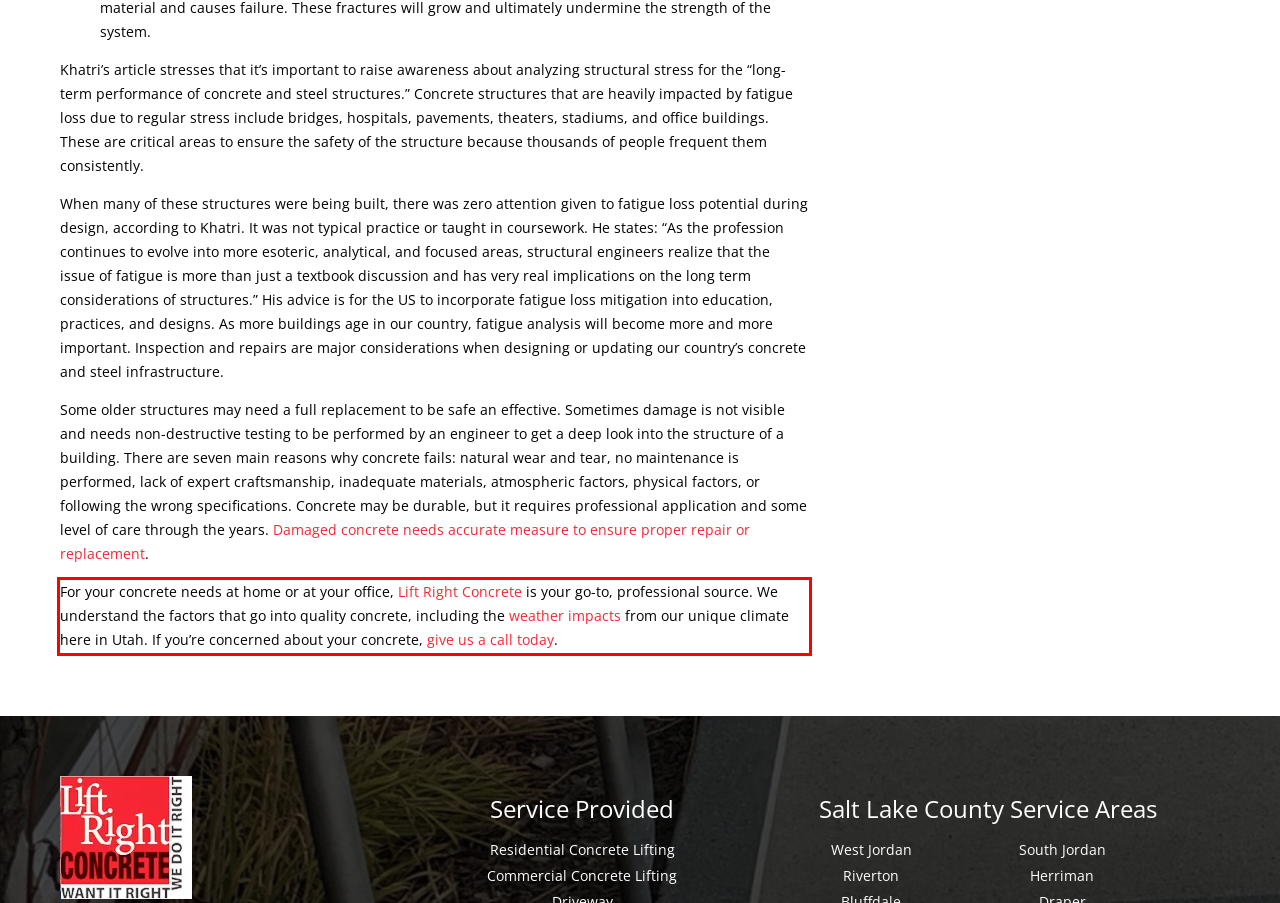Given a webpage screenshot, identify the text inside the red bounding box using OCR and extract it.

For your concrete needs at home or at your office, Lift Right Concrete is your go-to, professional source. We understand the factors that go into quality concrete, including the weather impacts from our unique climate here in Utah. If you’re concerned about your concrete, give us a call today.